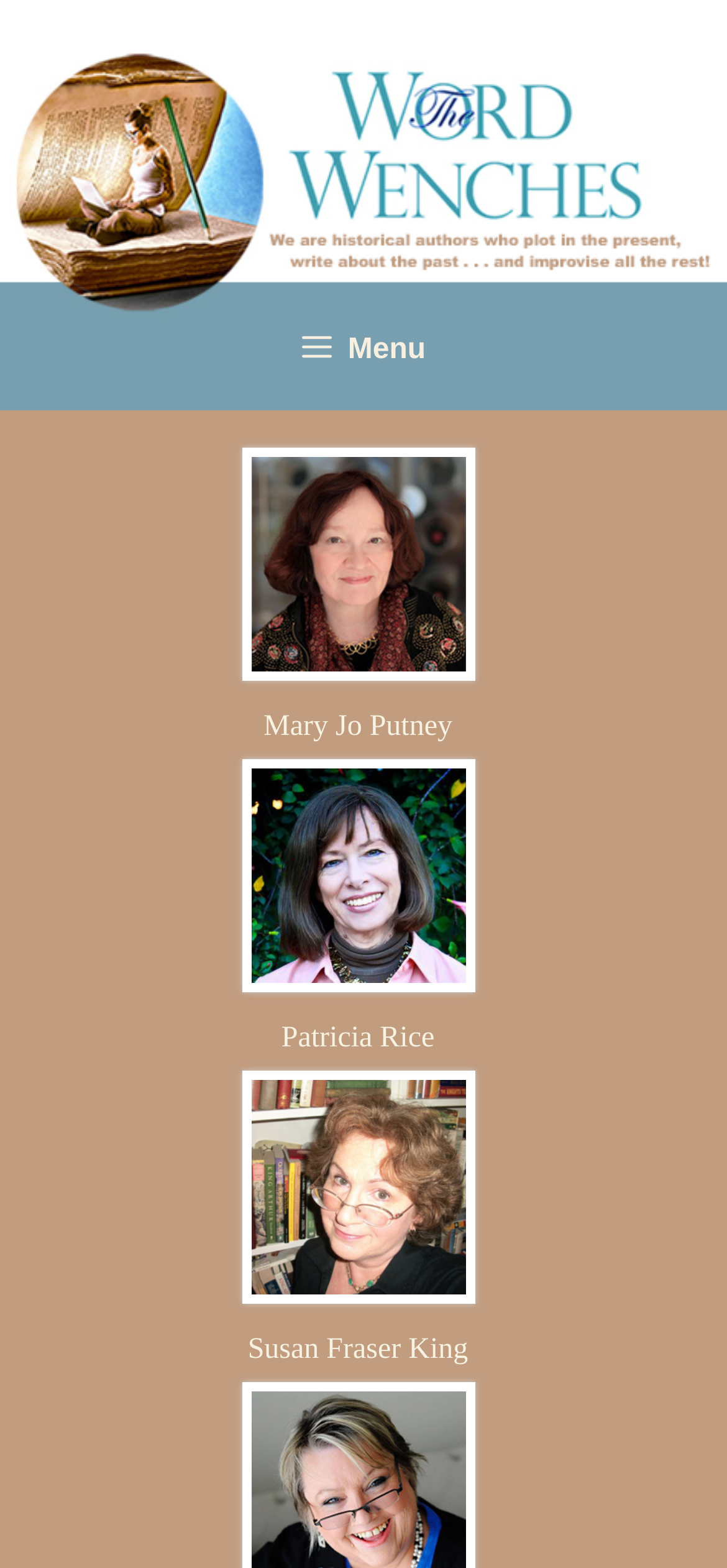Provide a brief response to the question below using one word or phrase:
How many authors are listed on the webpage?

4